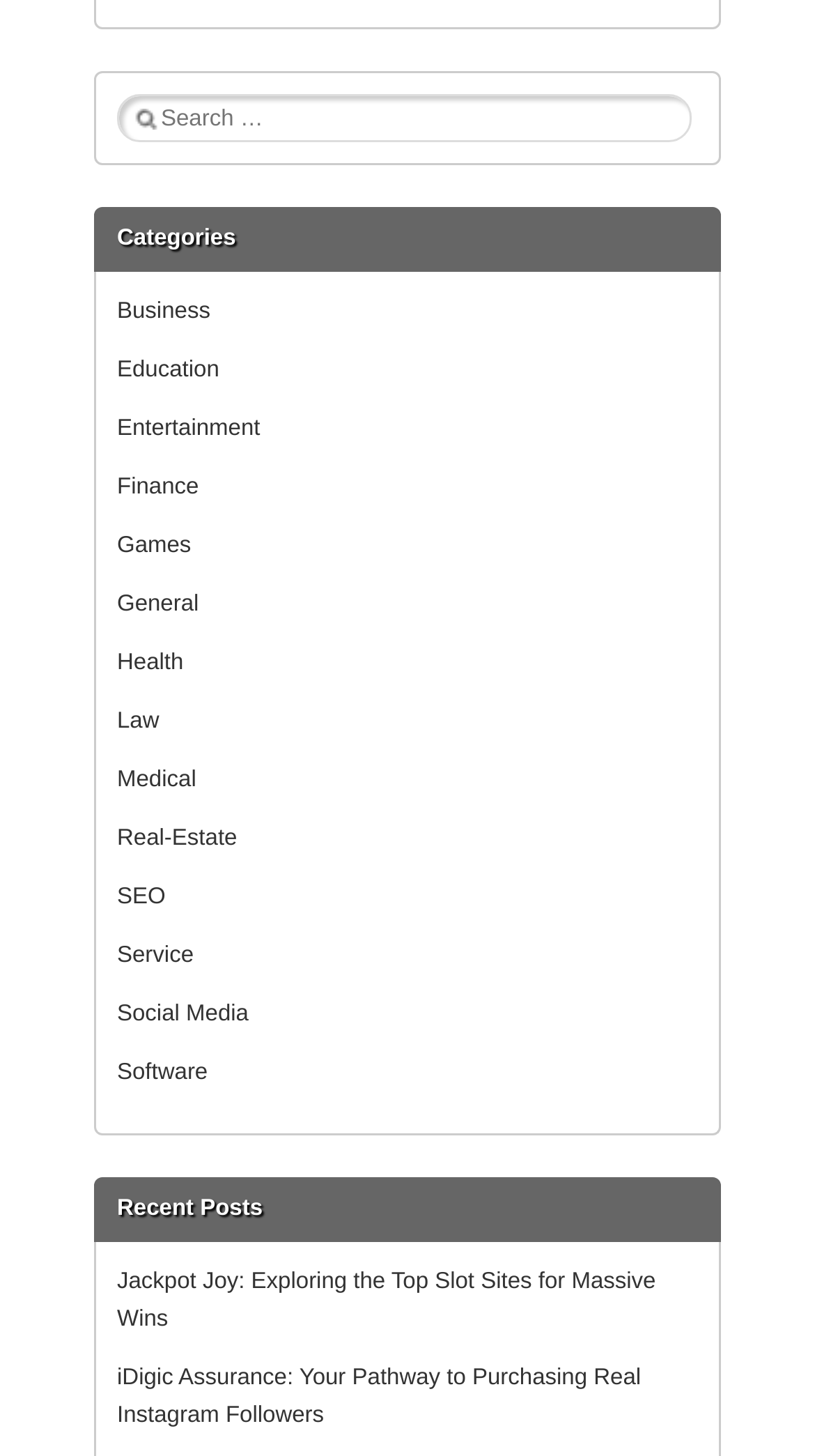How many links are listed under the 'Recent Posts' section?
Using the image, give a concise answer in the form of a single word or short phrase.

2